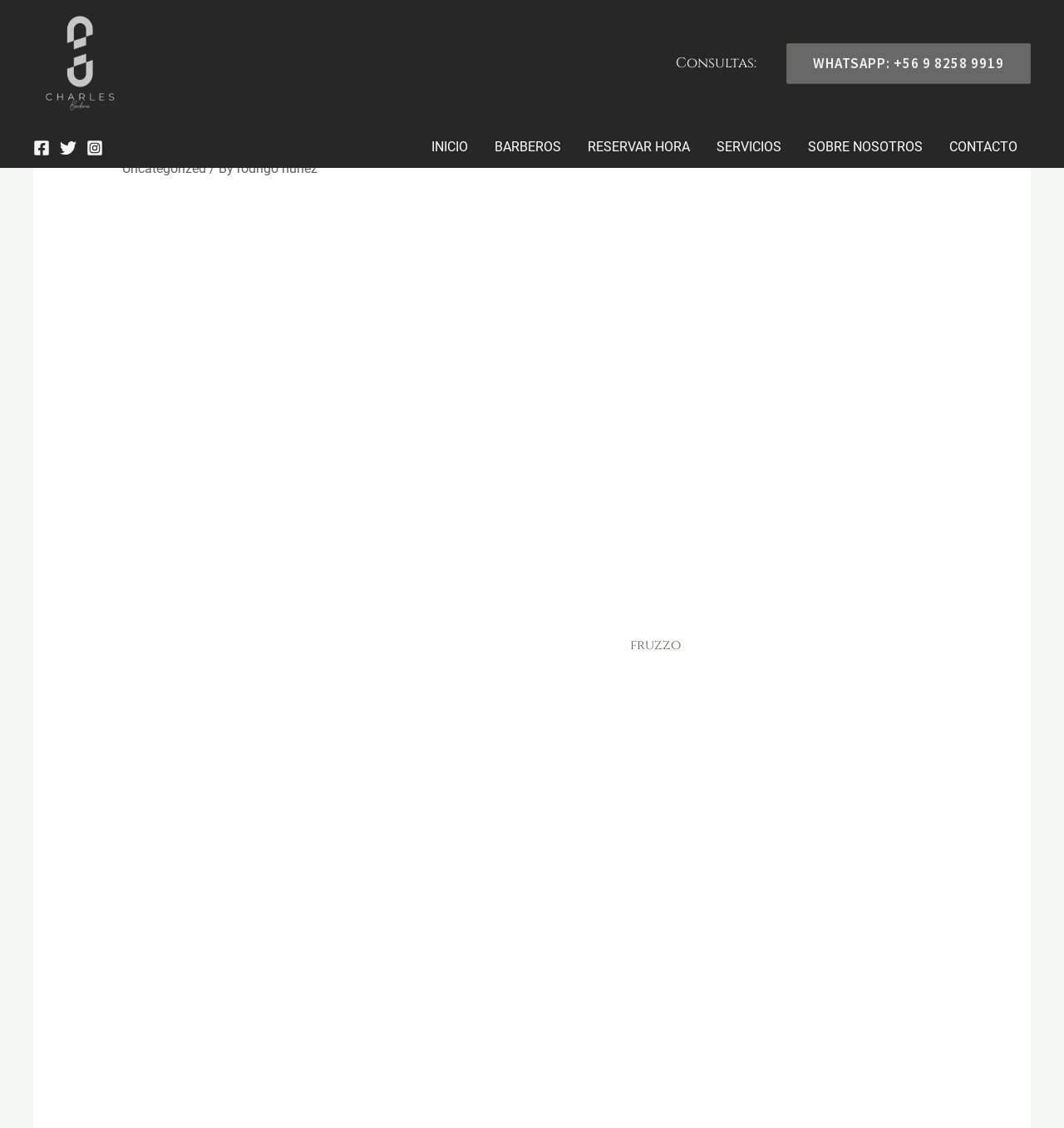Give a short answer using one word or phrase for the question:
Can users create an account on the website?

No